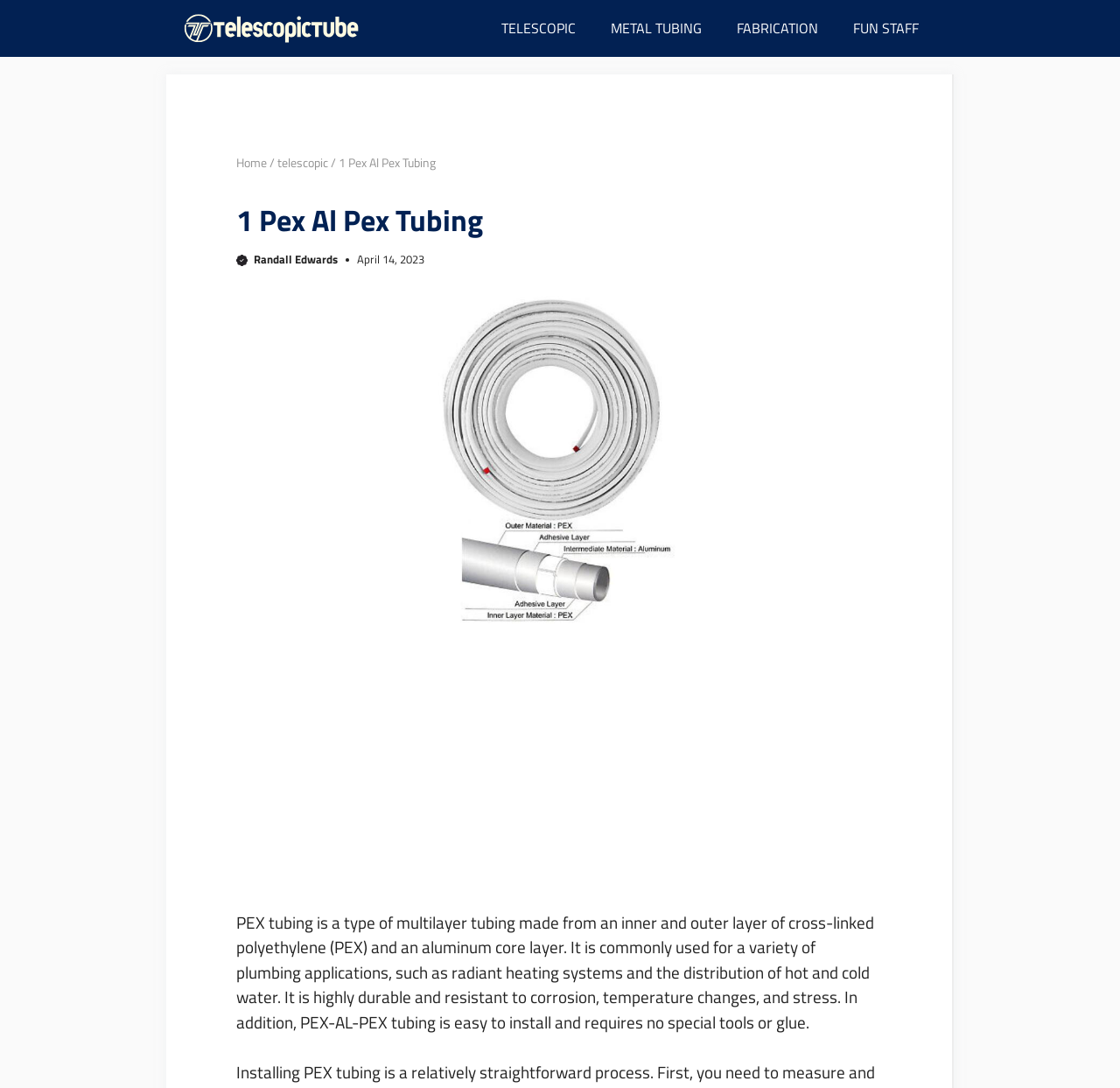From the element description fun staff, predict the bounding box coordinates of the UI element. The coordinates must be specified in the format (top-left x, top-left y, bottom-right x, bottom-right y) and should be within the 0 to 1 range.

[0.746, 0.0, 0.836, 0.052]